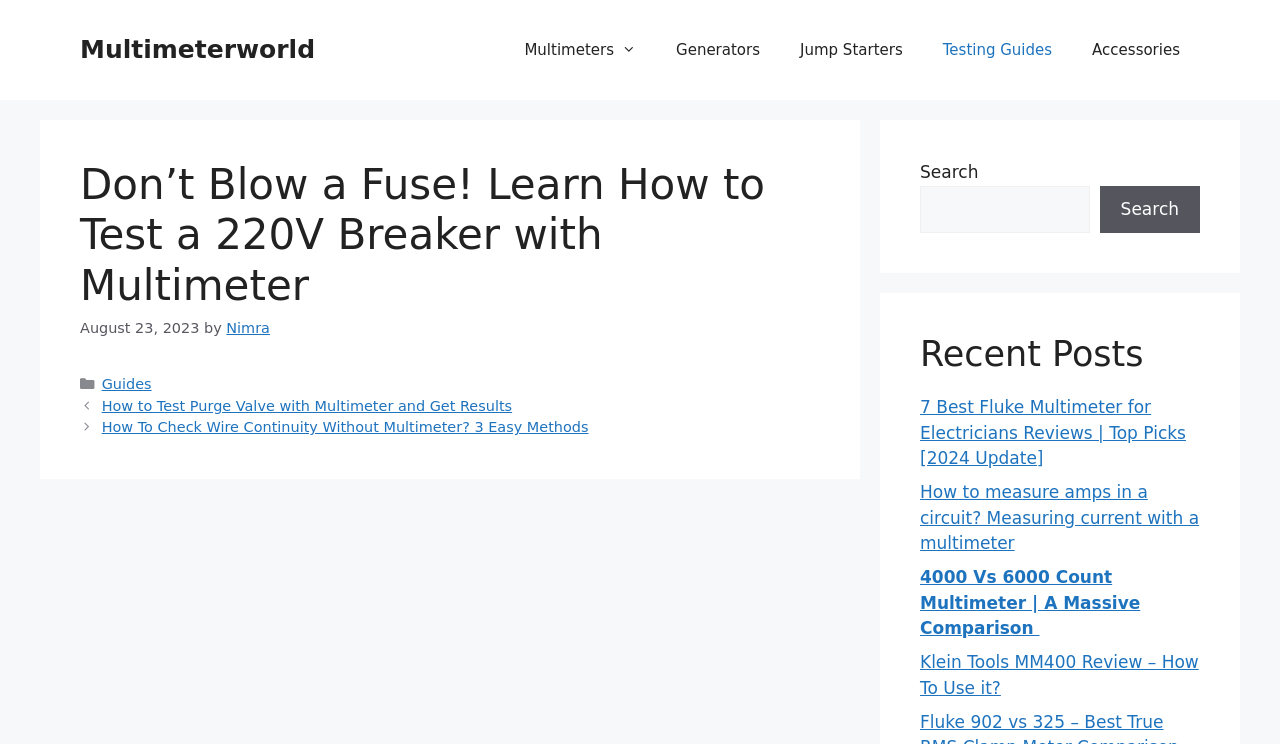Locate the bounding box coordinates of the element that needs to be clicked to carry out the instruction: "Search for multimeter guides". The coordinates should be given as four float numbers ranging from 0 to 1, i.e., [left, top, right, bottom].

[0.719, 0.249, 0.851, 0.313]